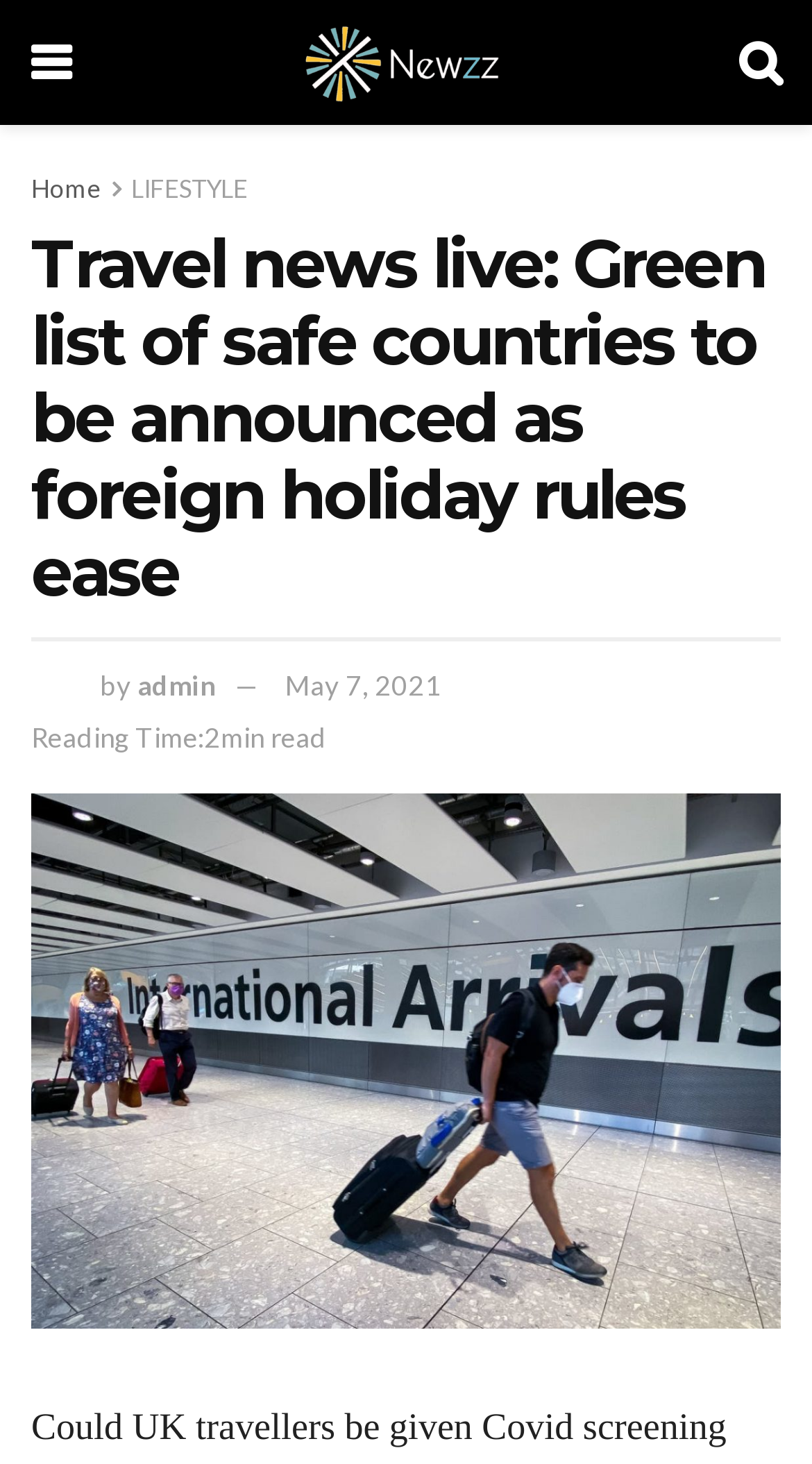Give a one-word or one-phrase response to the question: 
What is the website's logo?

Newzz